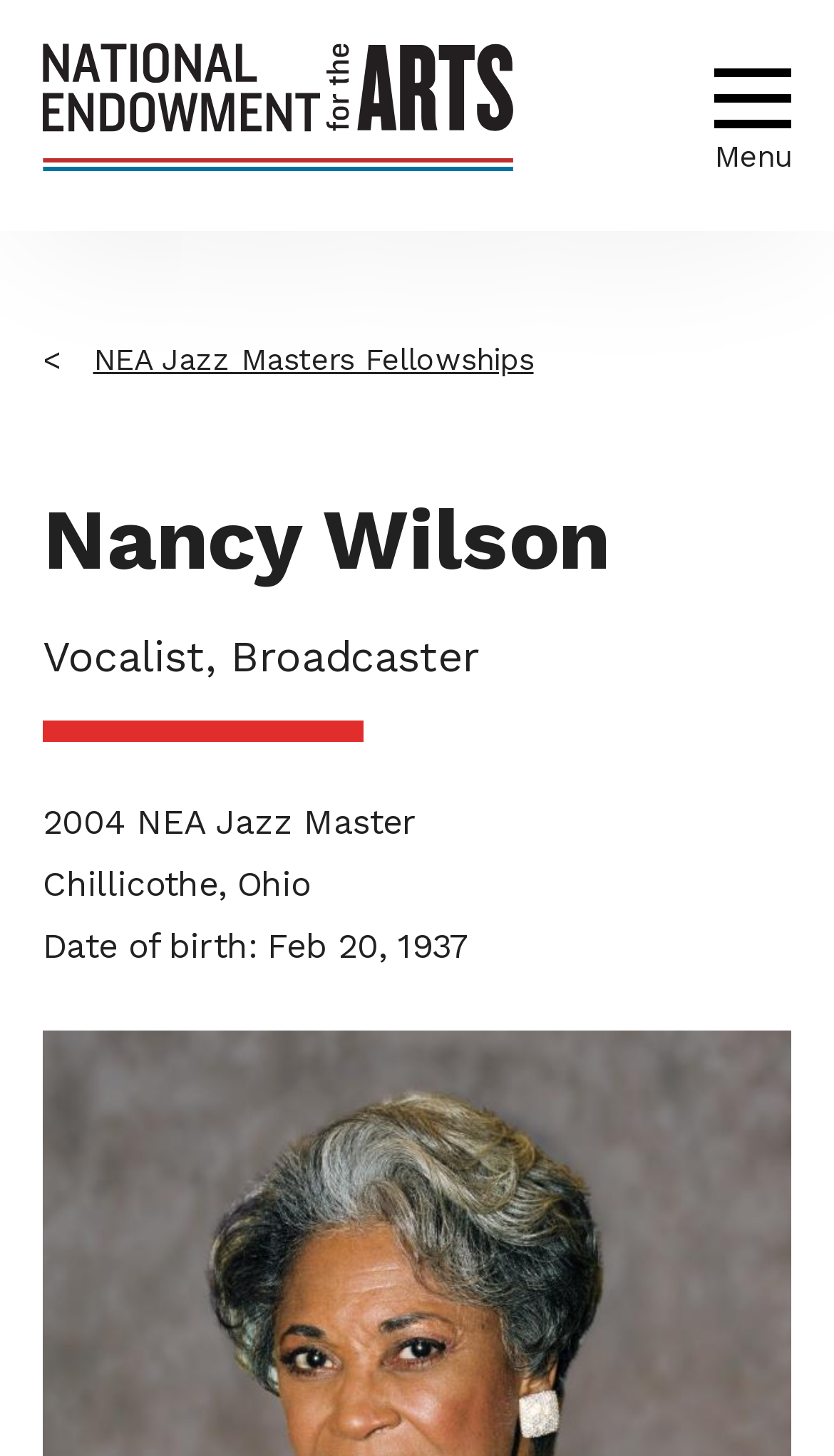Given the webpage screenshot and the description, determine the bounding box coordinates (top-left x, top-left y, bottom-right x, bottom-right y) that define the location of the UI element matching this description: Skip to main content

[0.474, 0.0, 0.526, 0.026]